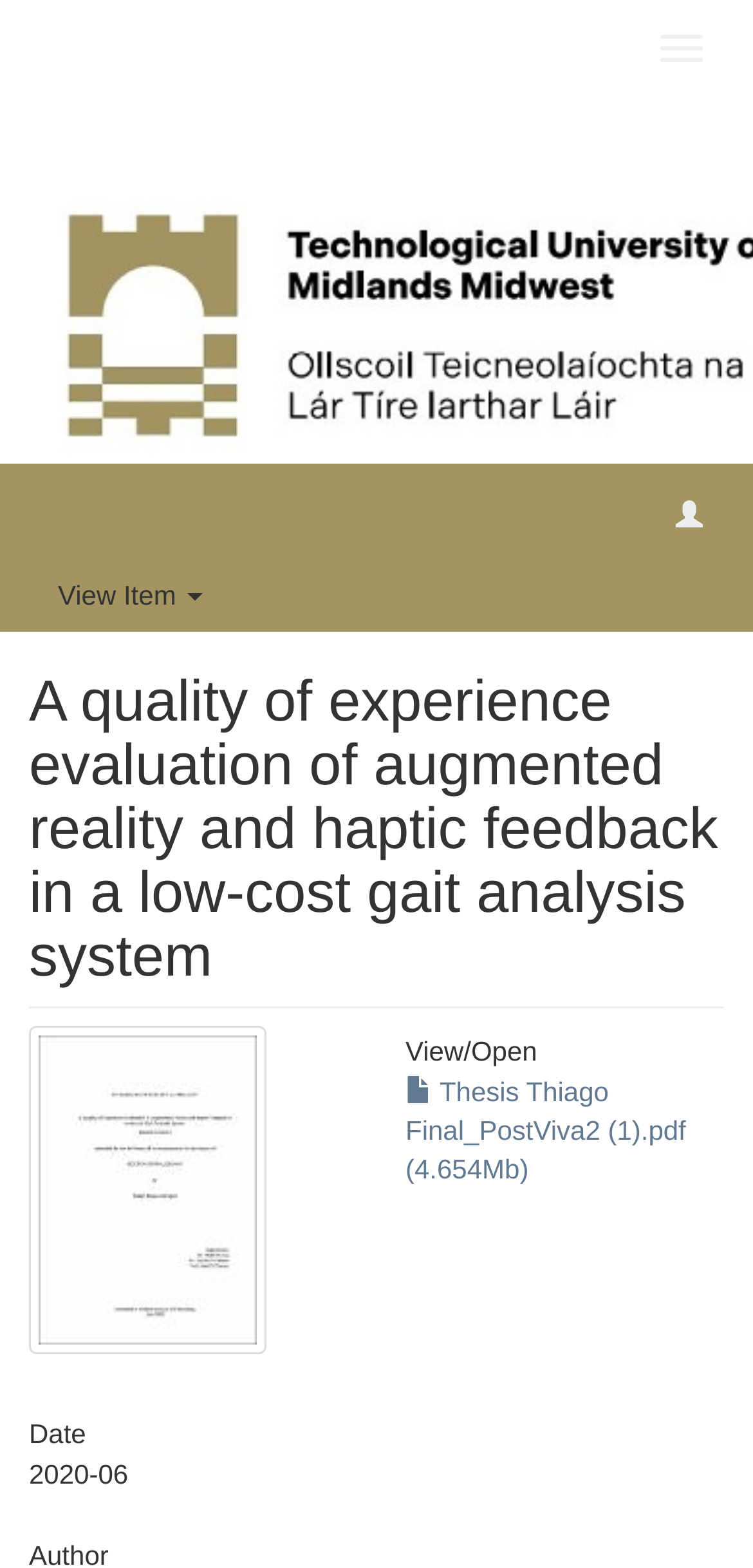Using the image as a reference, answer the following question in as much detail as possible:
What is the file size of the thesis?

I found the file size by looking at the link 'Thesis Thiago Final_PostViva2 (1).pdf (4.654Mb)' which indicates the file size of the thesis.